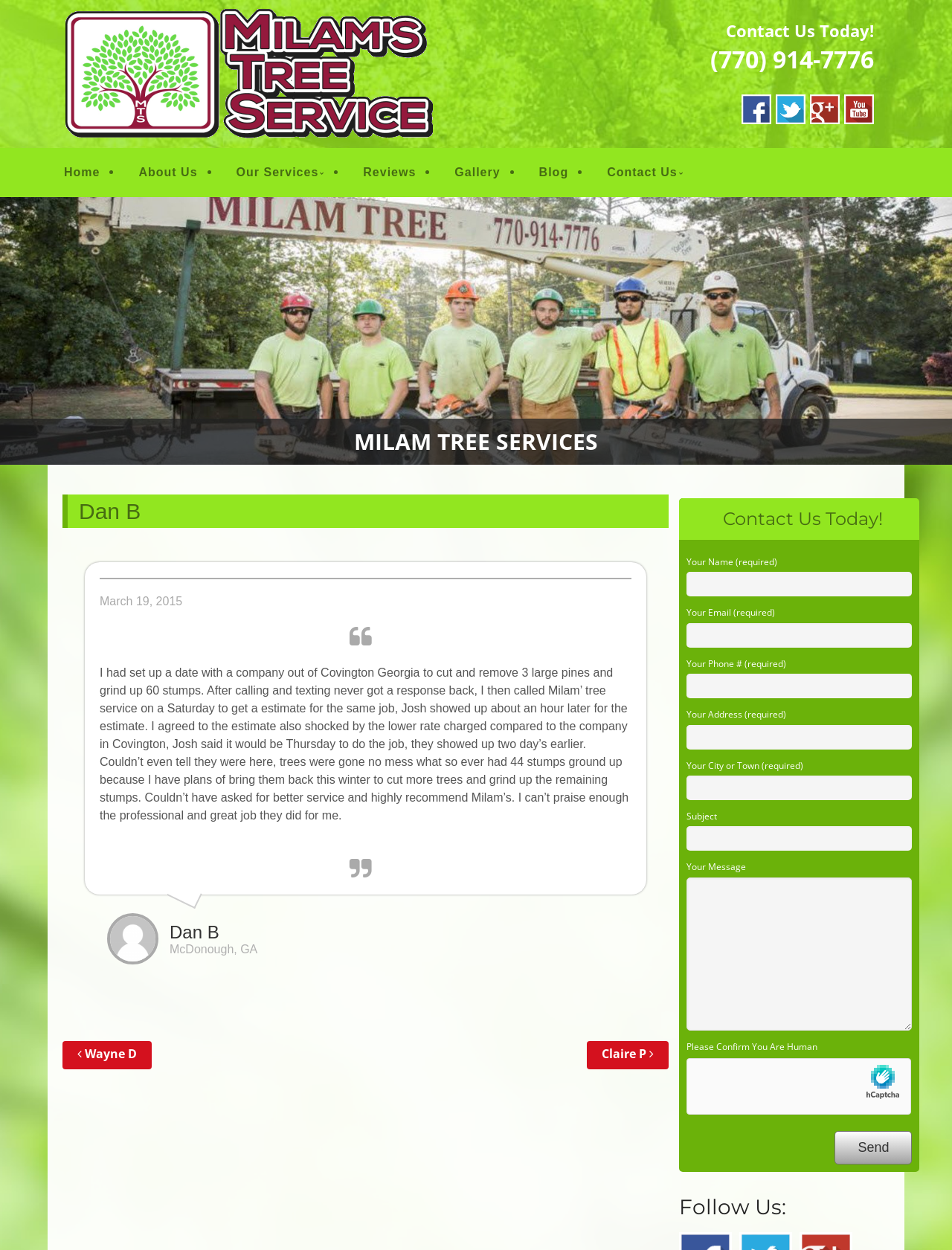What is the name of the author of the latest article?
Offer a detailed and full explanation in response to the question.

The name of the author is obtained from the StaticText element 'Dan B' which is located at the top of the article section.